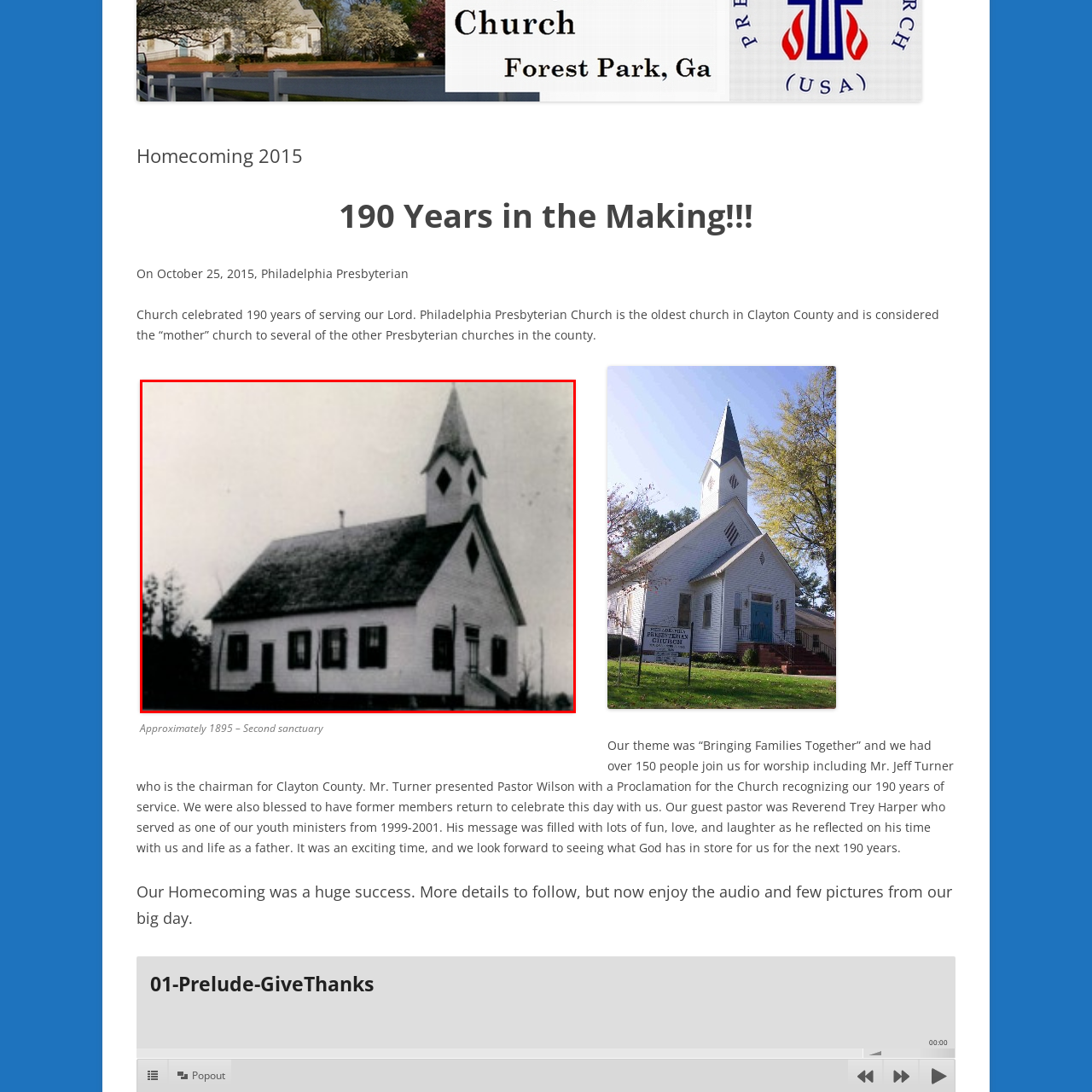What is the purpose of the church?
Look at the image enclosed by the red bounding box and give a detailed answer using the visual information available in the image.

The caption describes the church as a 'symbol of faith and continuity, representing the church's long-standing mission to serve and foster fellowship among its members', indicating that the church's primary purpose is to serve its community and promote unity among its members.